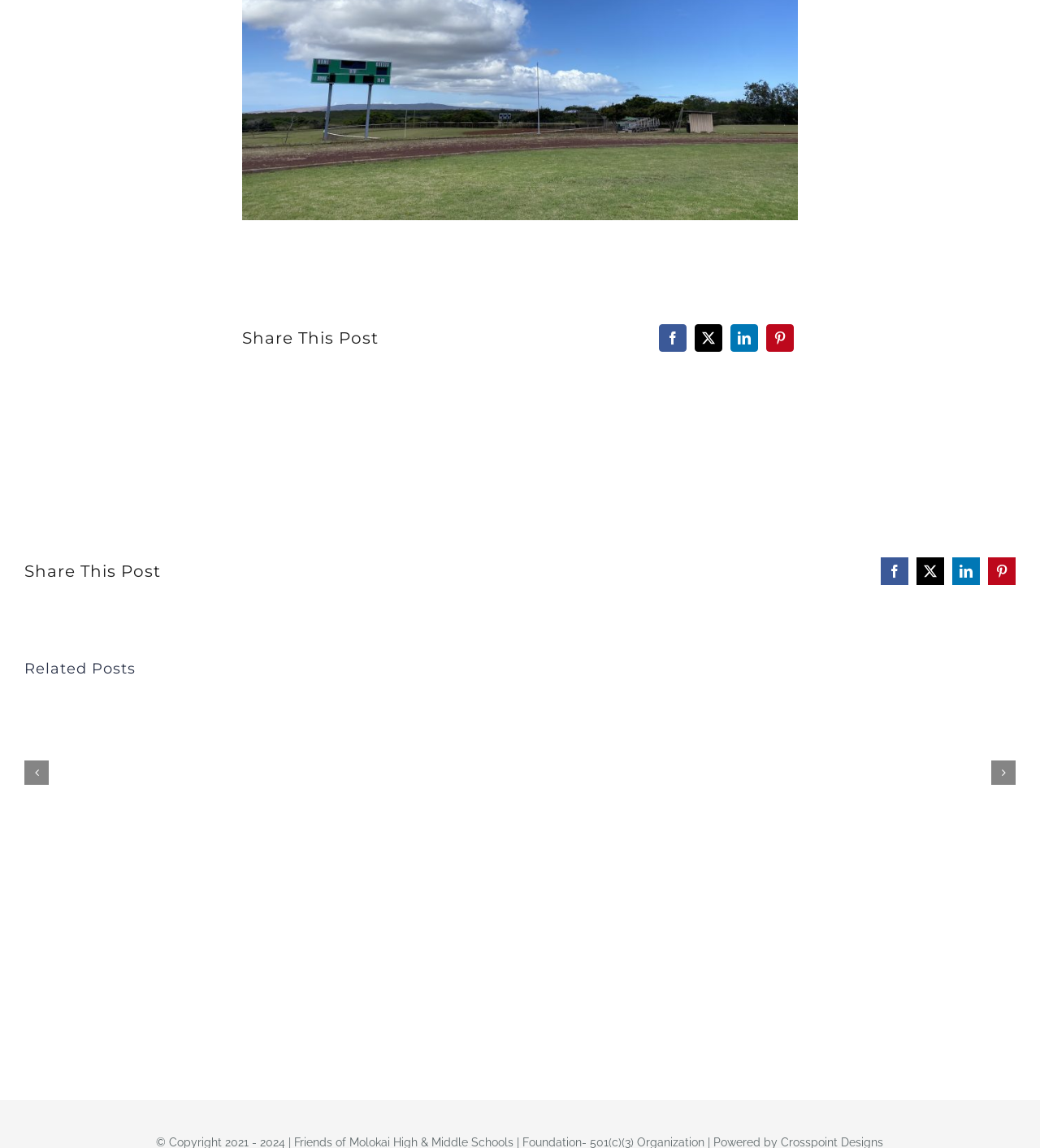Given the element description parent_node: Staff Appreciation aria-label="Next slide", predict the bounding box coordinates for the UI element in the webpage screenshot. The format should be (top-left x, top-left y, bottom-right x, bottom-right y), and the values should be between 0 and 1.

[0.953, 0.598, 0.977, 0.62]